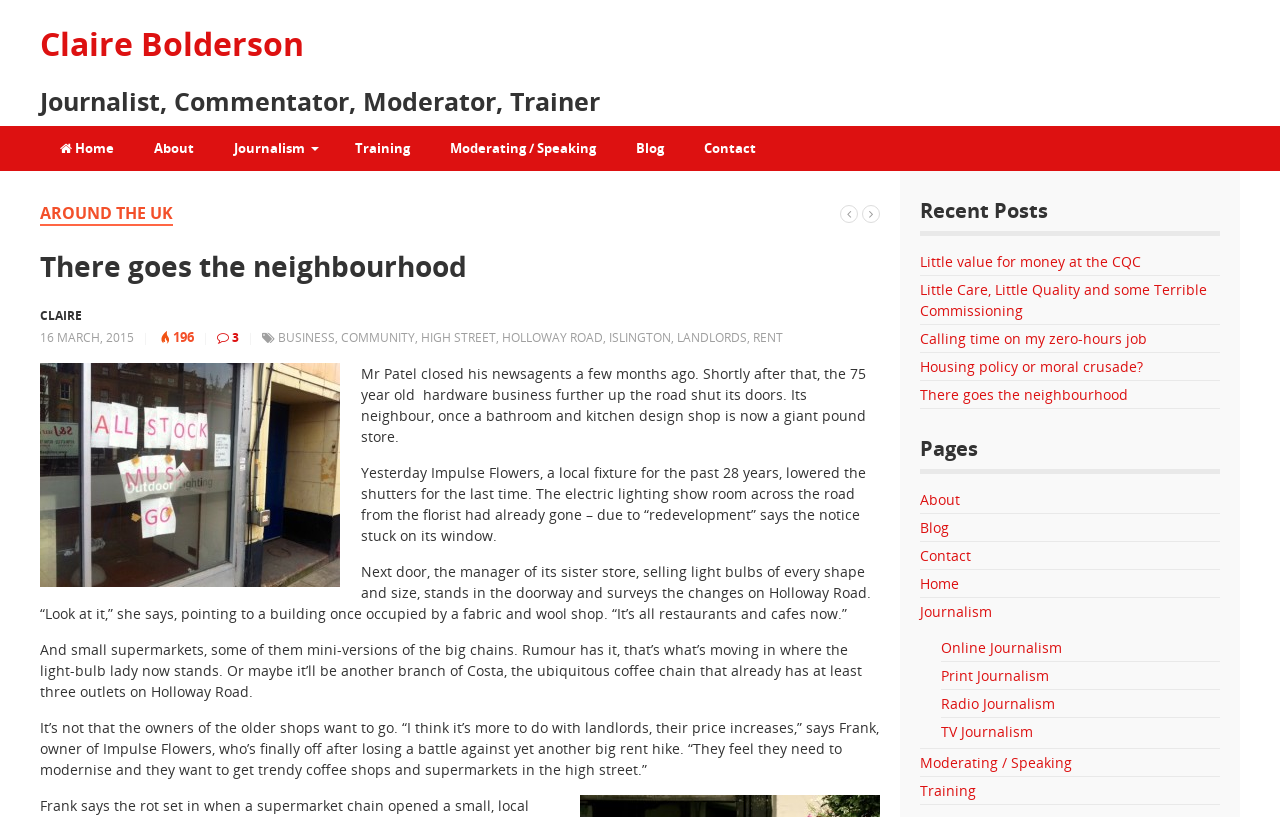Please identify the coordinates of the bounding box that should be clicked to fulfill this instruction: "Click on the 'About' link".

[0.105, 0.154, 0.167, 0.21]